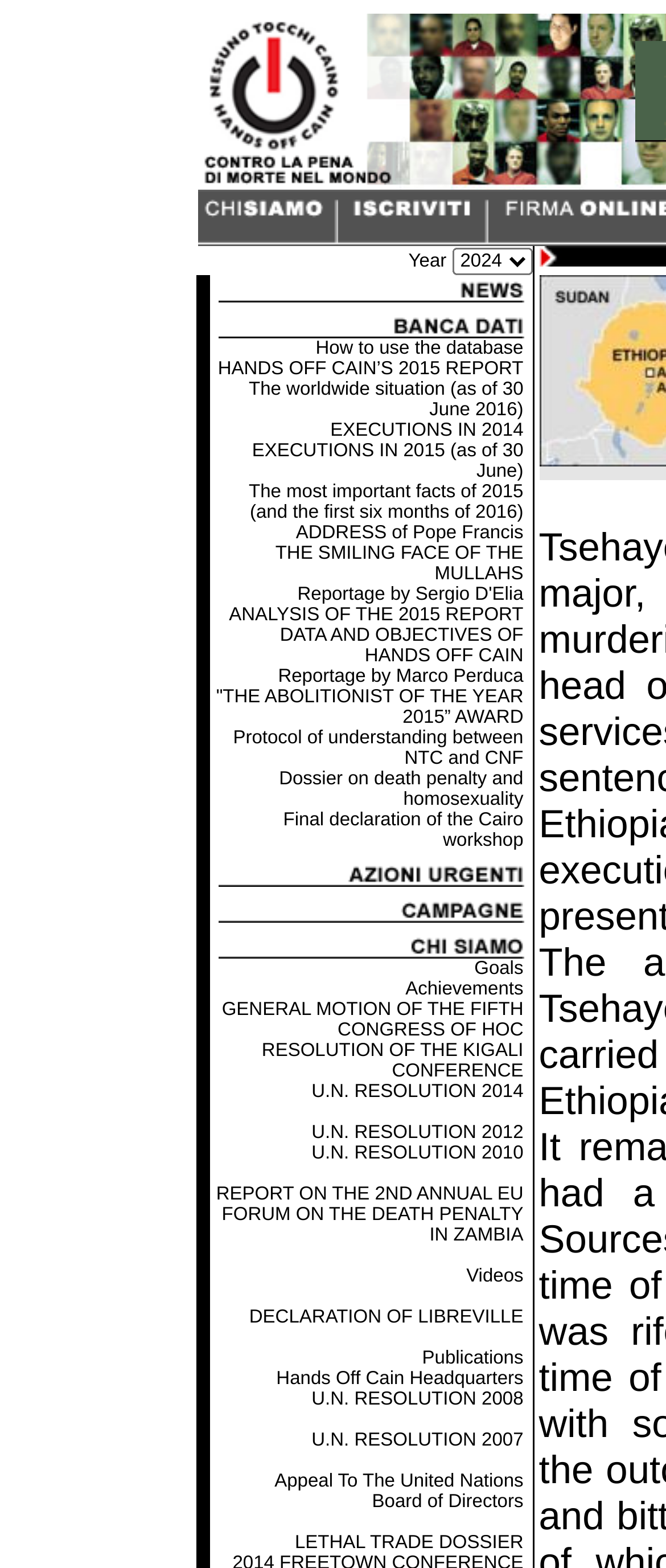How many images are on this webpage?
From the image, respond with a single word or phrase.

14